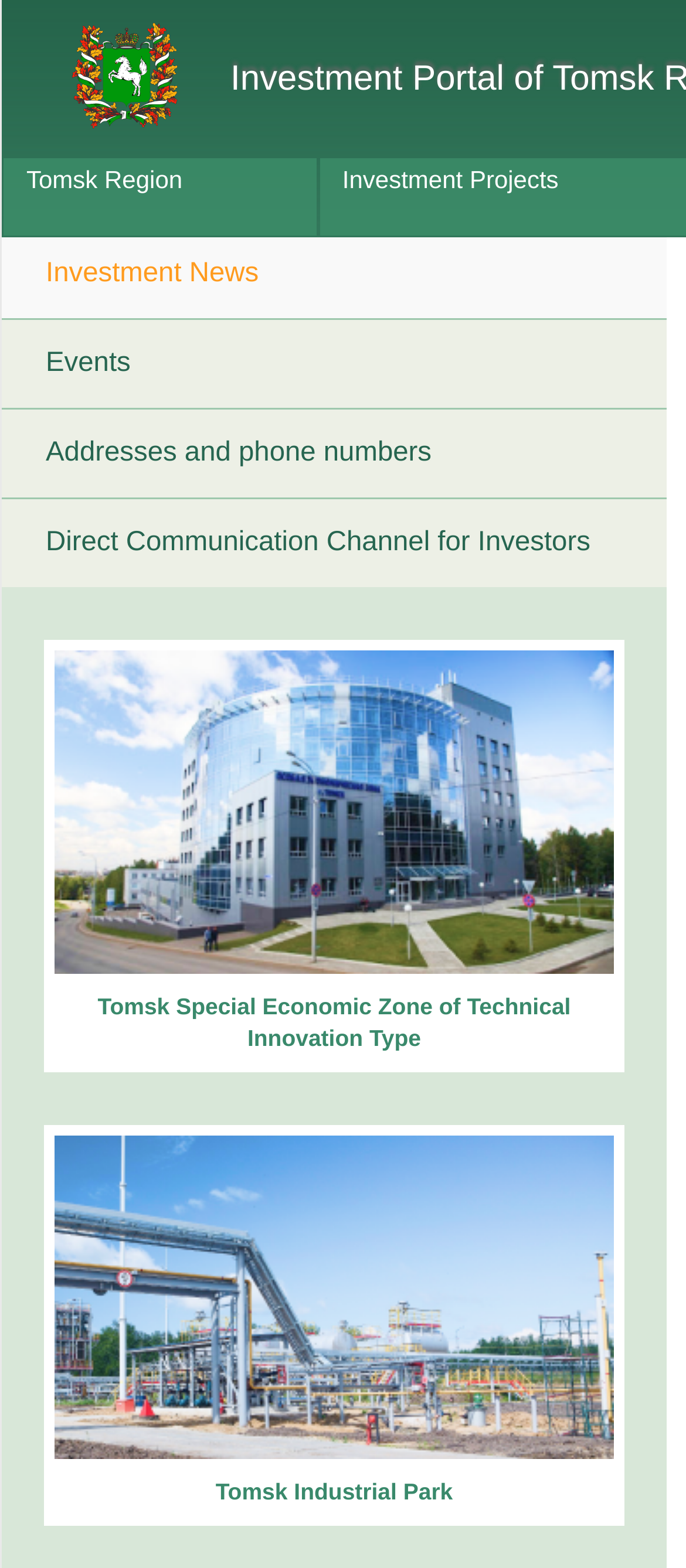Identify and extract the main heading from the webpage.

Tomsk Region And “Inter RAO” Will Develop a Program of Support And Development of Suppliers